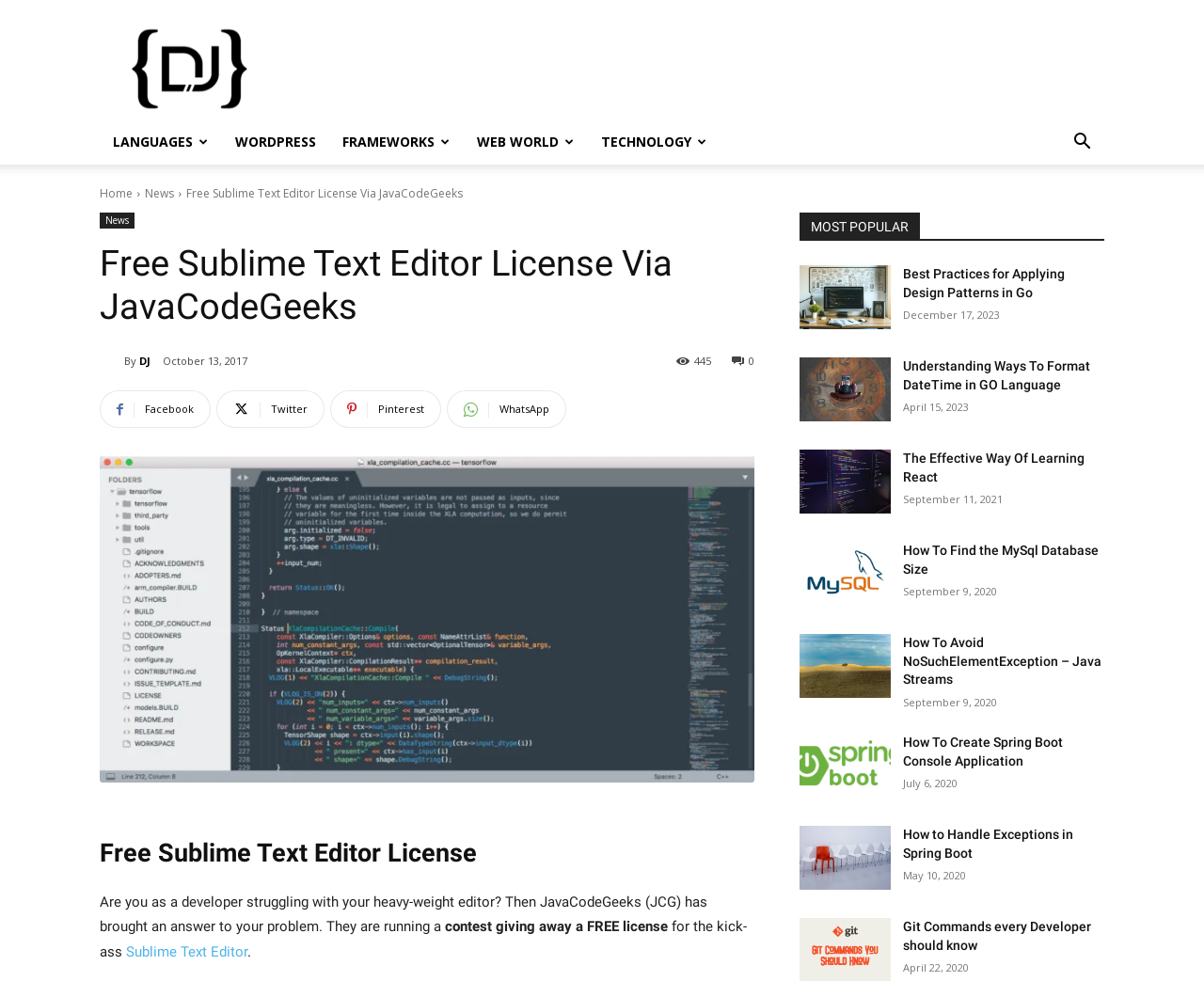Specify the bounding box coordinates for the region that must be clicked to perform the given instruction: "Click on the 'Search' button".

[0.88, 0.137, 0.917, 0.155]